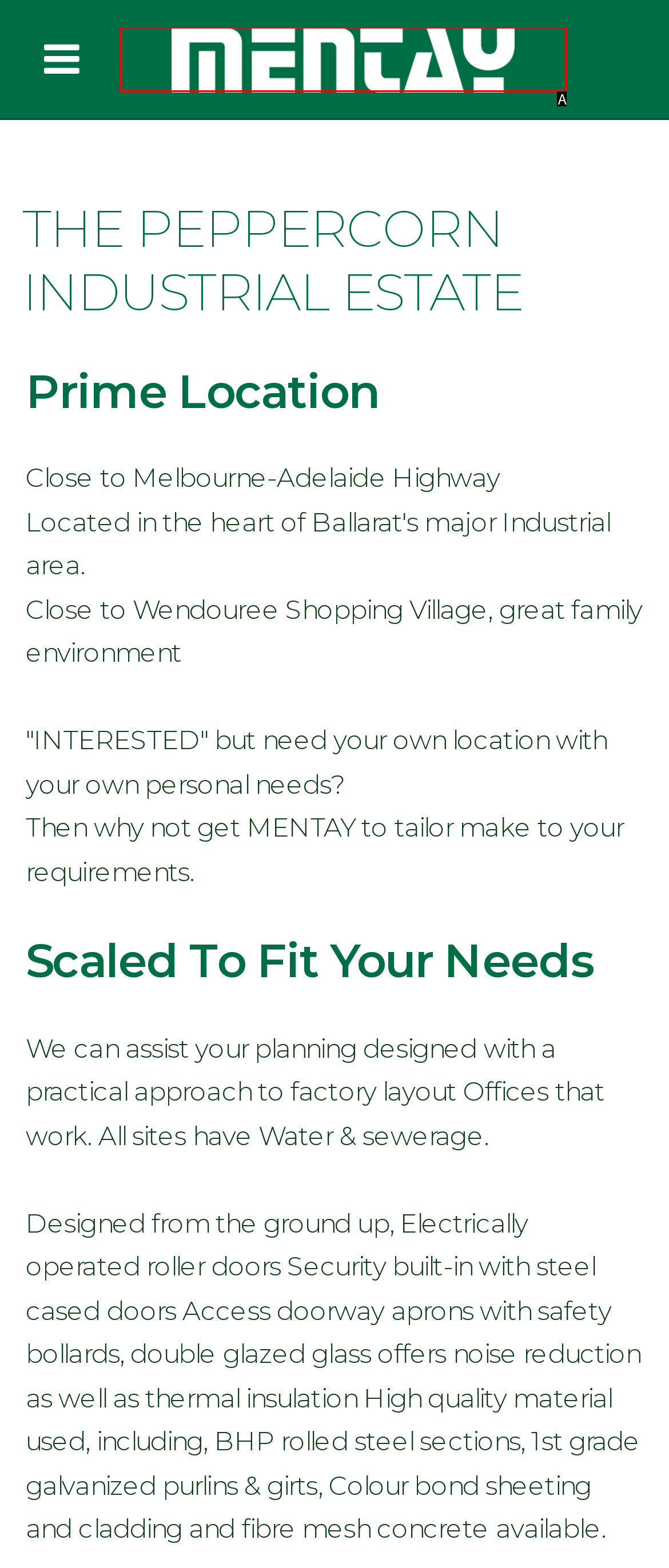Identify the letter of the option that best matches the following description: parent_node: . Respond with the letter directly.

A